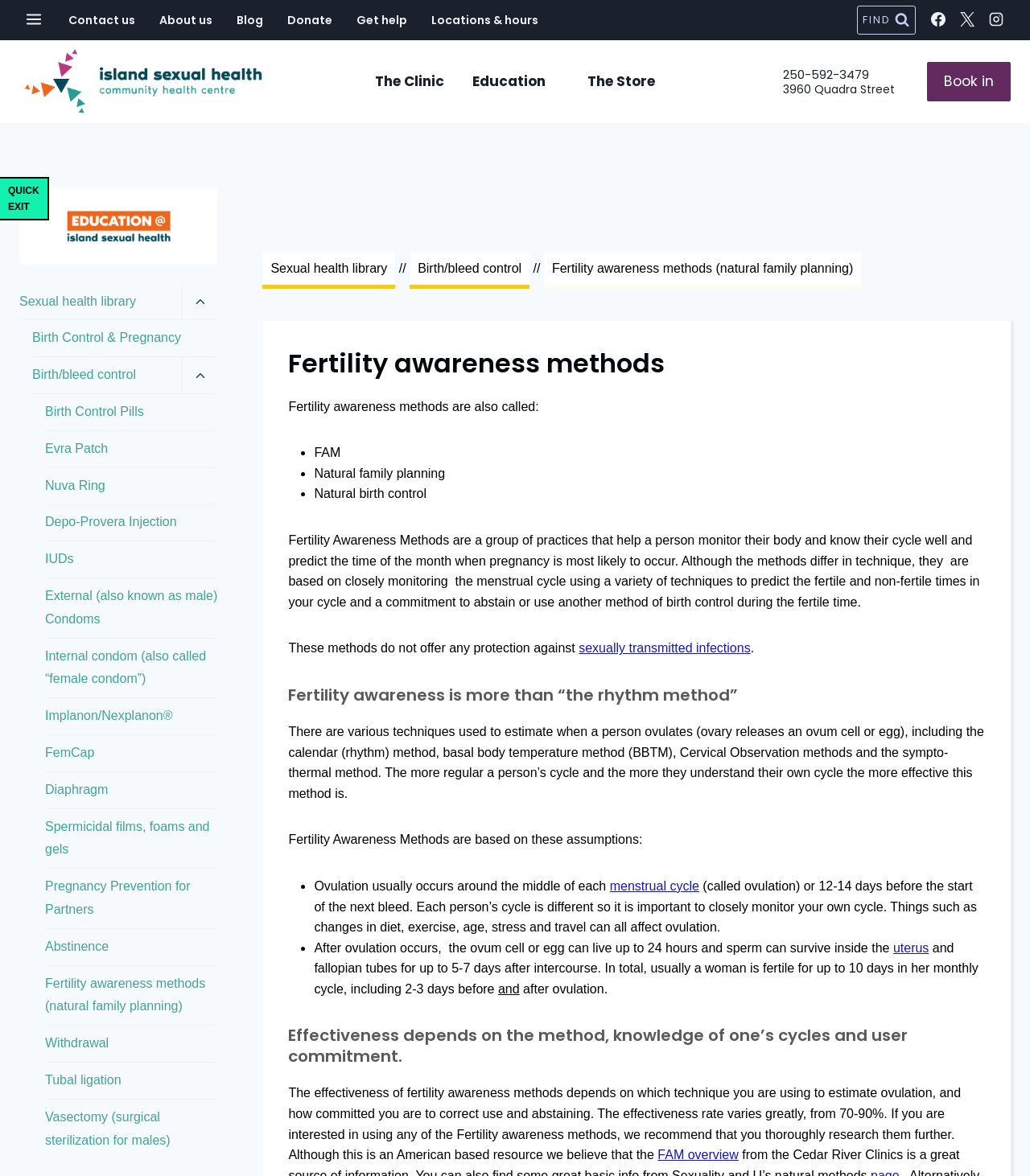Please locate the bounding box coordinates of the element that should be clicked to achieve the given instruction: "Quickly exit the website".

[0.0, 0.152, 0.046, 0.186]